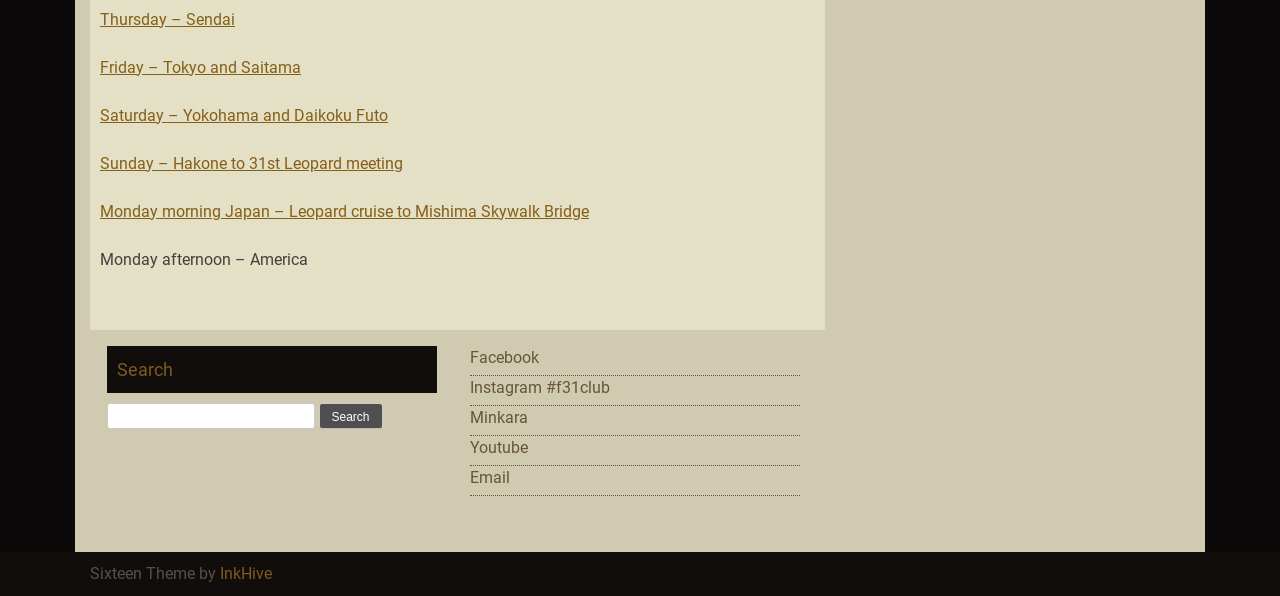Provide the bounding box coordinates of the section that needs to be clicked to accomplish the following instruction: "Check Instagram."

[0.367, 0.634, 0.476, 0.666]